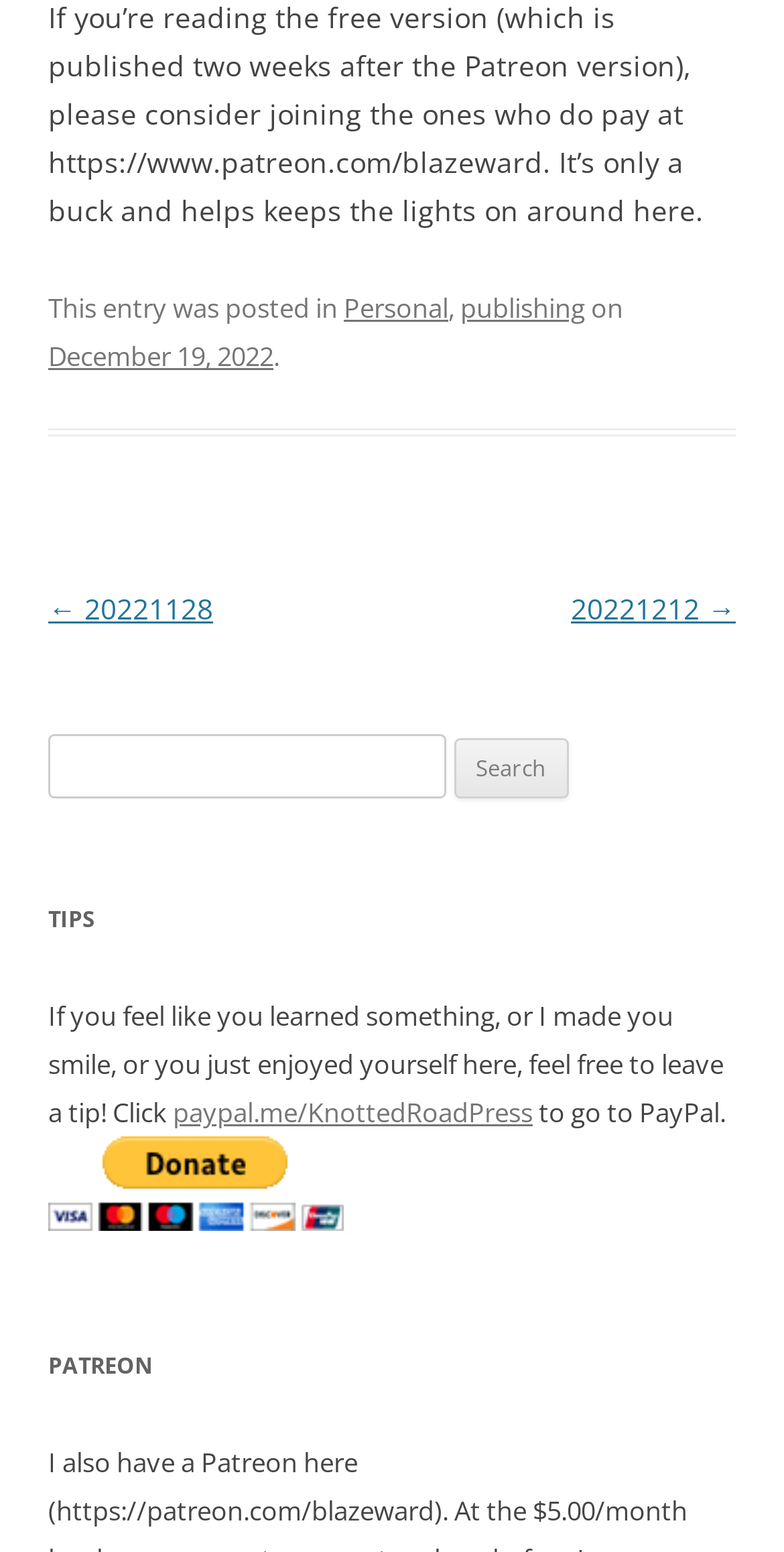What is the date of the latest post?
Based on the screenshot, respond with a single word or phrase.

December 19, 2022